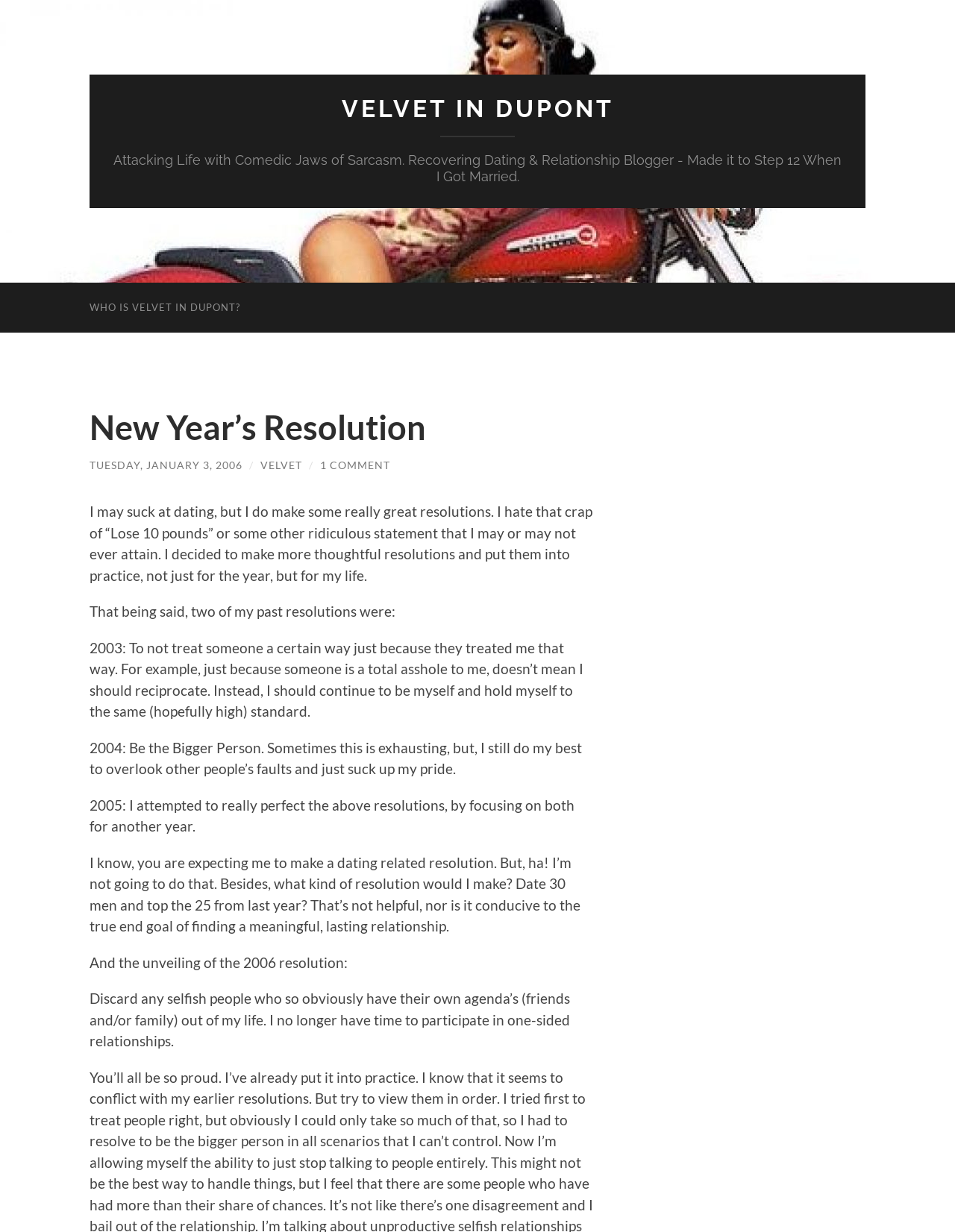What is the author's current relationship status?
Use the image to give a comprehensive and detailed response to the question.

The text mentions that the author 'Made it to Step 12 When I Got Married', implying that the author is currently married.